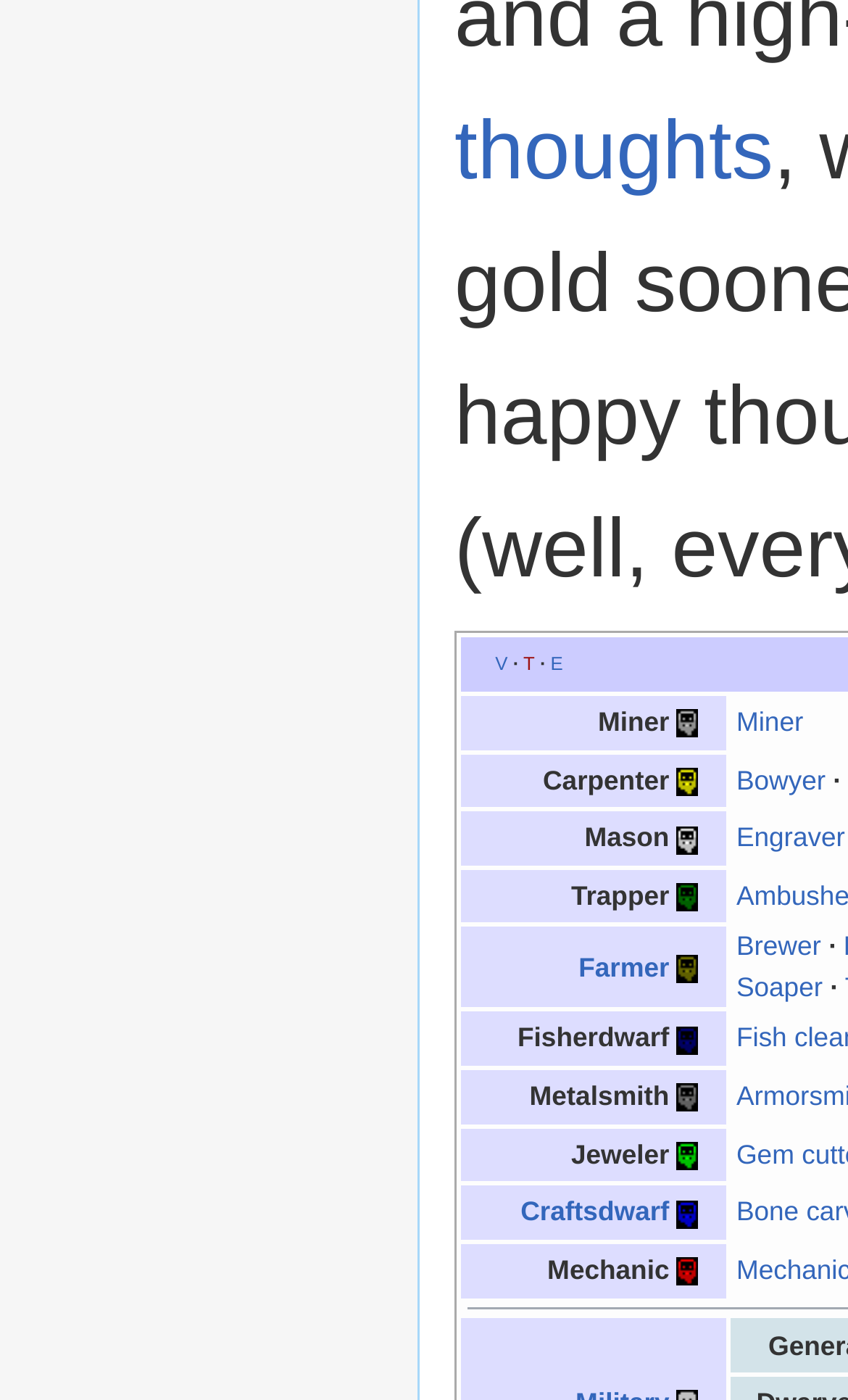How many links are associated with 'Farmer'?
Using the image as a reference, answer with just one word or a short phrase.

3